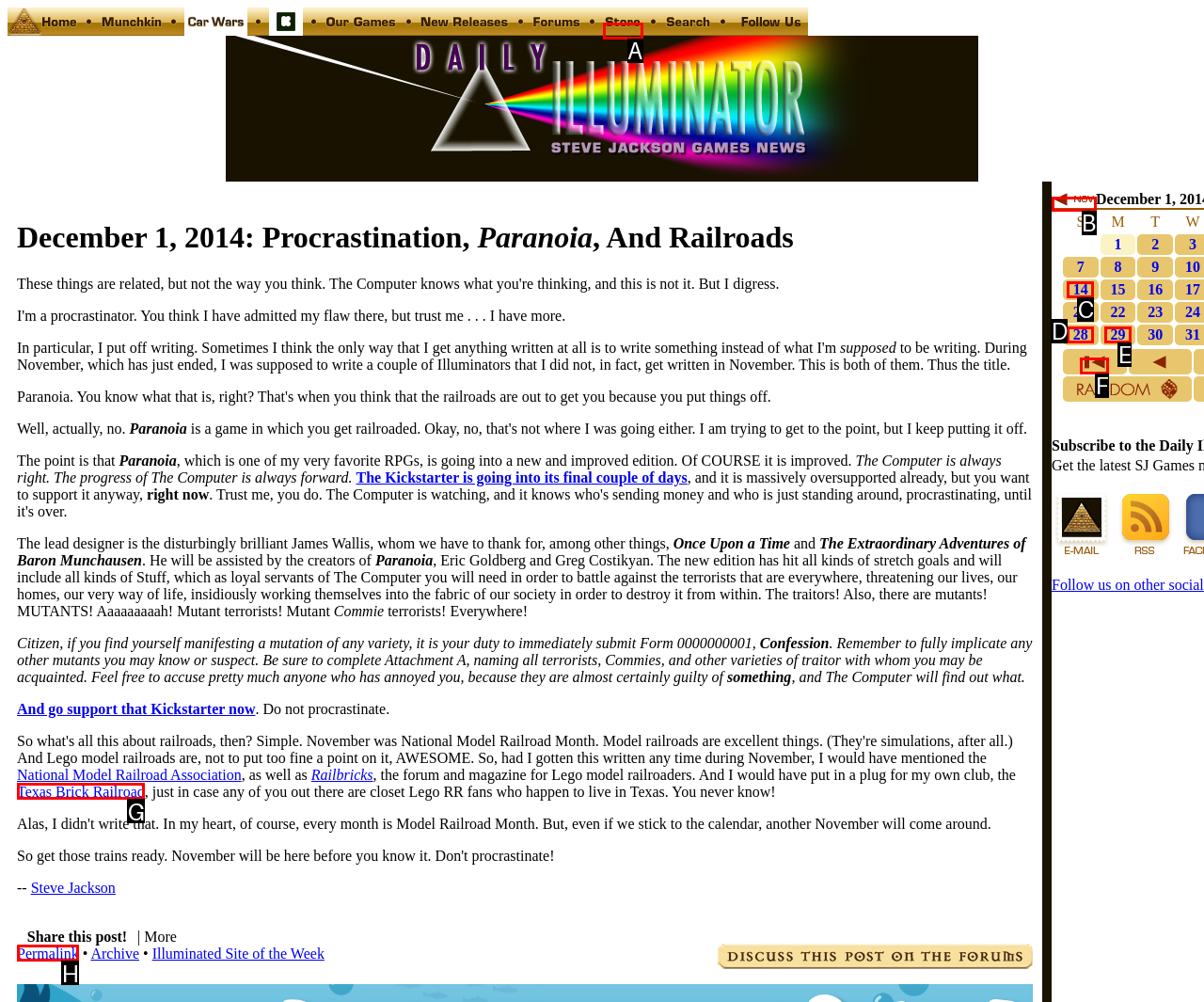Tell me the letter of the option that corresponds to the description: title="November 2014"
Answer using the letter from the given choices directly.

B